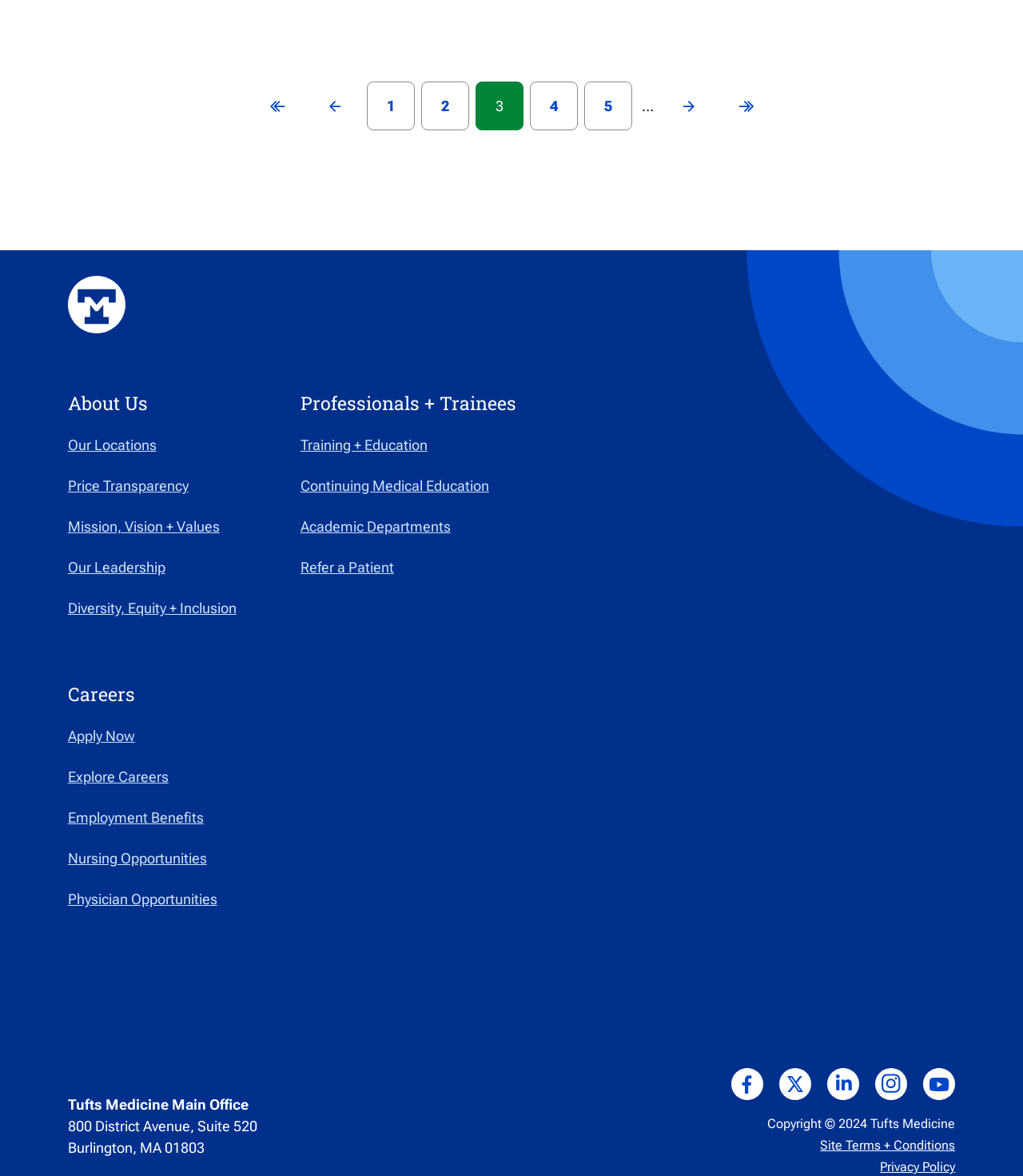Locate the bounding box coordinates of the segment that needs to be clicked to meet this instruction: "Go to the first page".

[0.243, 0.071, 0.299, 0.109]